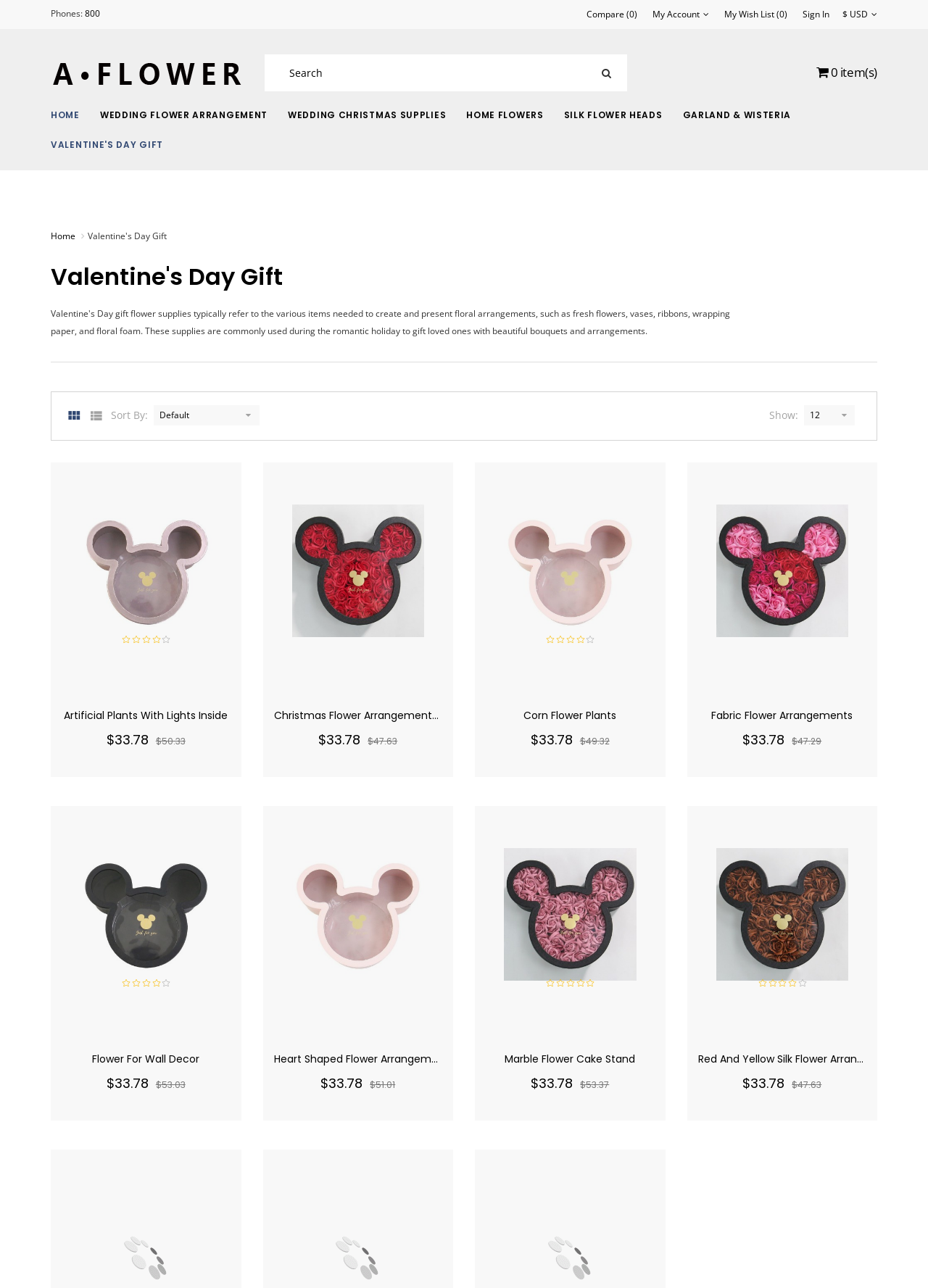Describe the webpage meticulously, covering all significant aspects.

This webpage is about Valentine's Day gifts, specifically featuring various flower arrangements and plants. At the top, there is a navigation bar with links to "Phones", "My Account", "My Wish List", "Sign In", and a currency selector. Below the navigation bar, there is a search bar with a magnifying glass icon and a shopping cart icon with a count of 0 items.

The main content of the page is divided into four sections, each featuring a different product. The first section showcases "Artificial Plants With Lights Inside" with two images, a heading, and a description. There are also buttons to sort and show products, as well as a "ADD TO CART" button. The second section features "Christmas Flower Arrangements Toronto" with similar content. The third section showcases "Corn Flower Plants", and the fourth section features "Fabric Flower Arrangements".

Each section has a heading, two images, and a description. There are also buttons to sort and show products, as well as a "ADD TO CART" button. The prices of the products are displayed below the descriptions. At the bottom of the page, there is another section featuring "Flower For Wall Decor" with two images, a heading, and a description.

Throughout the page, there are various icons and buttons, including social media icons, a heart icon, and a cart icon. The overall layout is organized, with clear headings and concise text, making it easy to navigate and find specific products.